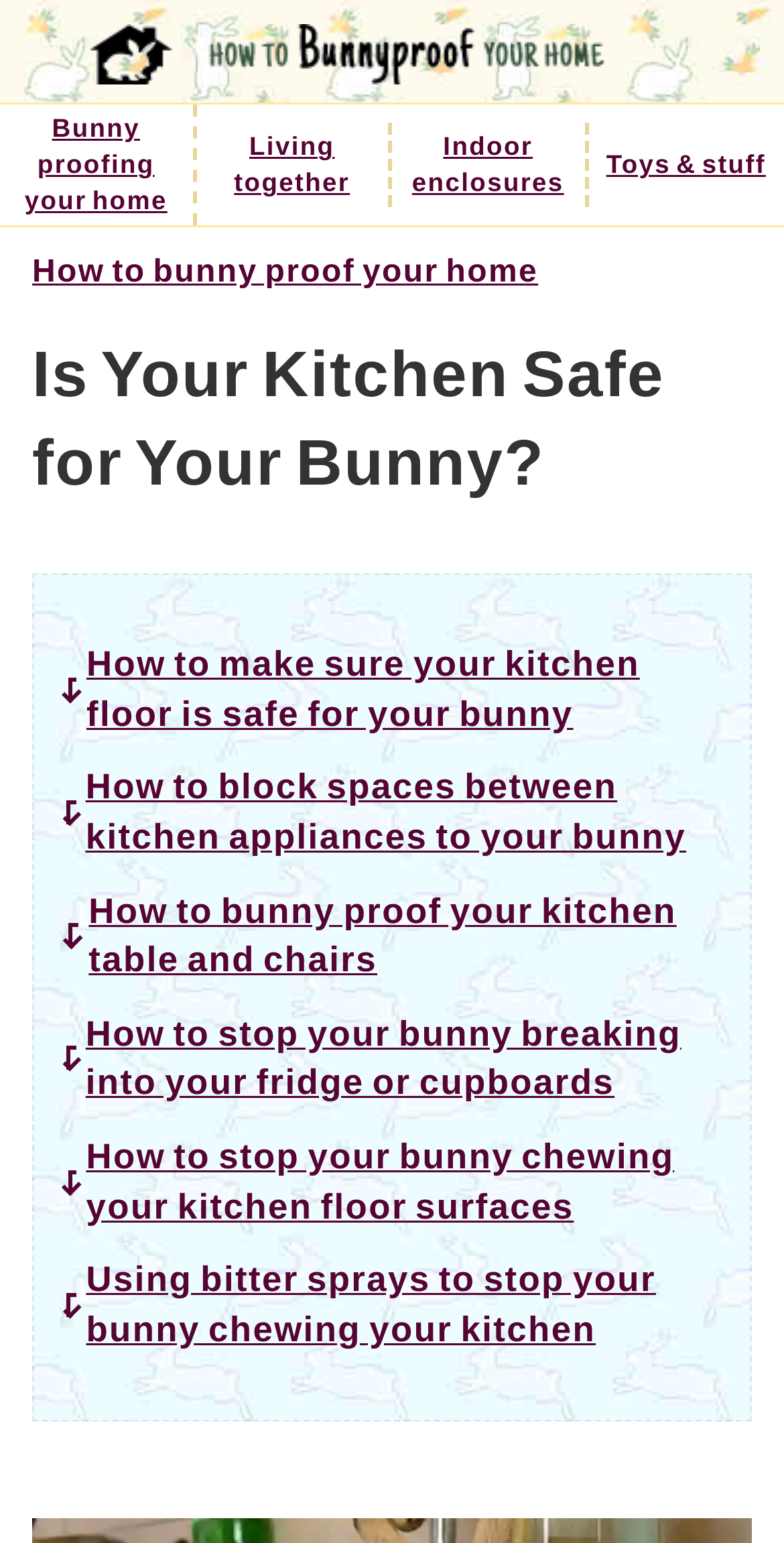Answer the question with a brief word or phrase:
How many links are in the top navigation bar?

5